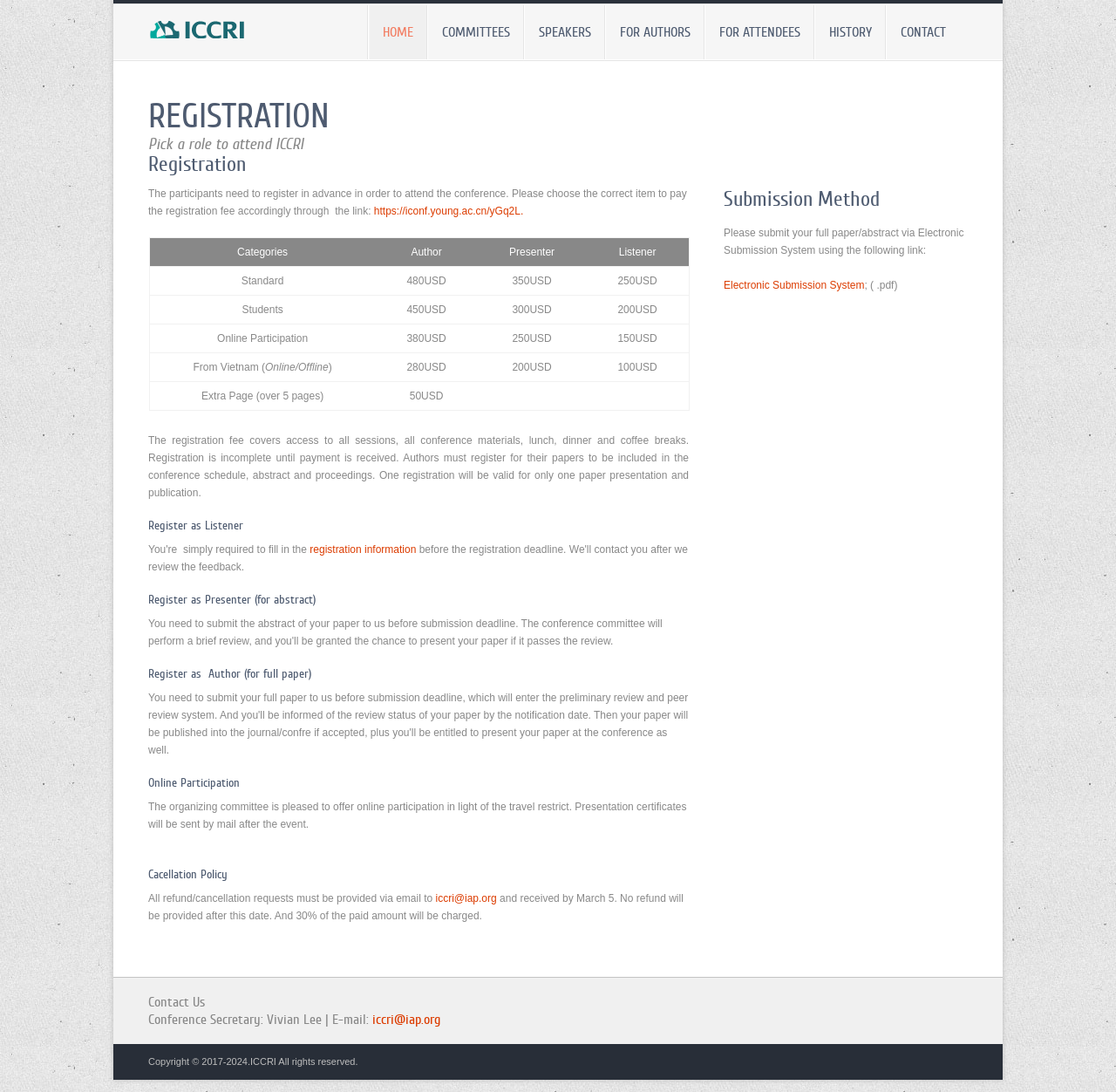Show the bounding box coordinates of the region that should be clicked to follow the instruction: "Click Register as Listener."

[0.133, 0.475, 0.617, 0.487]